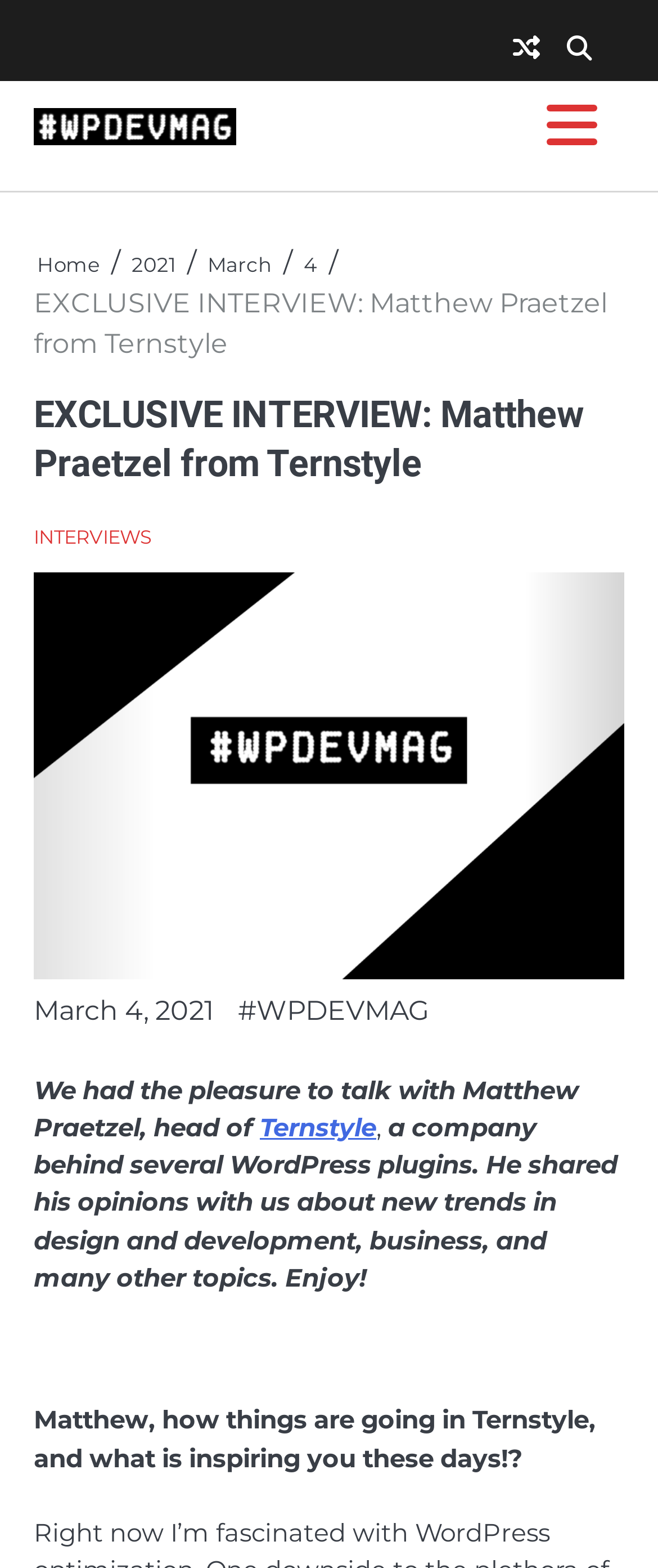Provide the bounding box coordinates of the area you need to click to execute the following instruction: "contact us".

None